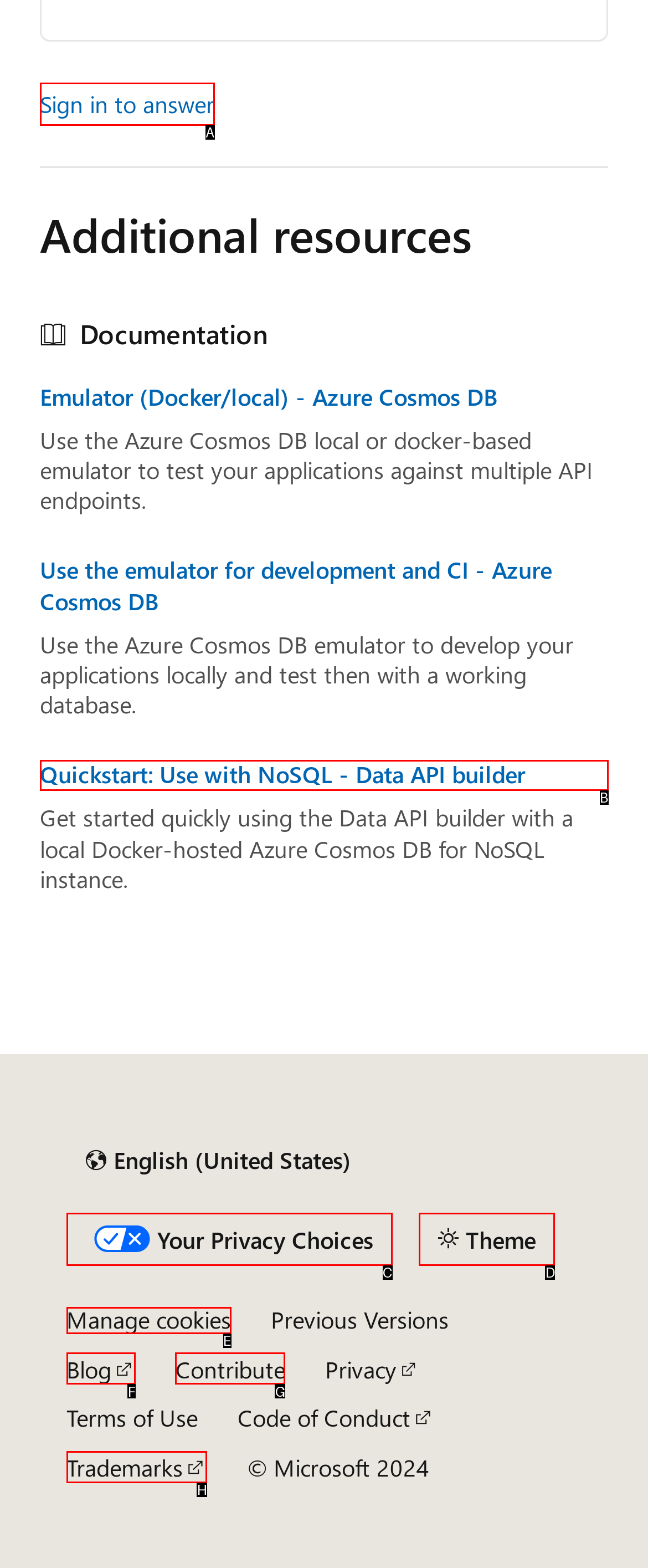Identify the HTML element to select in order to accomplish the following task: Sign in to answer
Reply with the letter of the chosen option from the given choices directly.

A